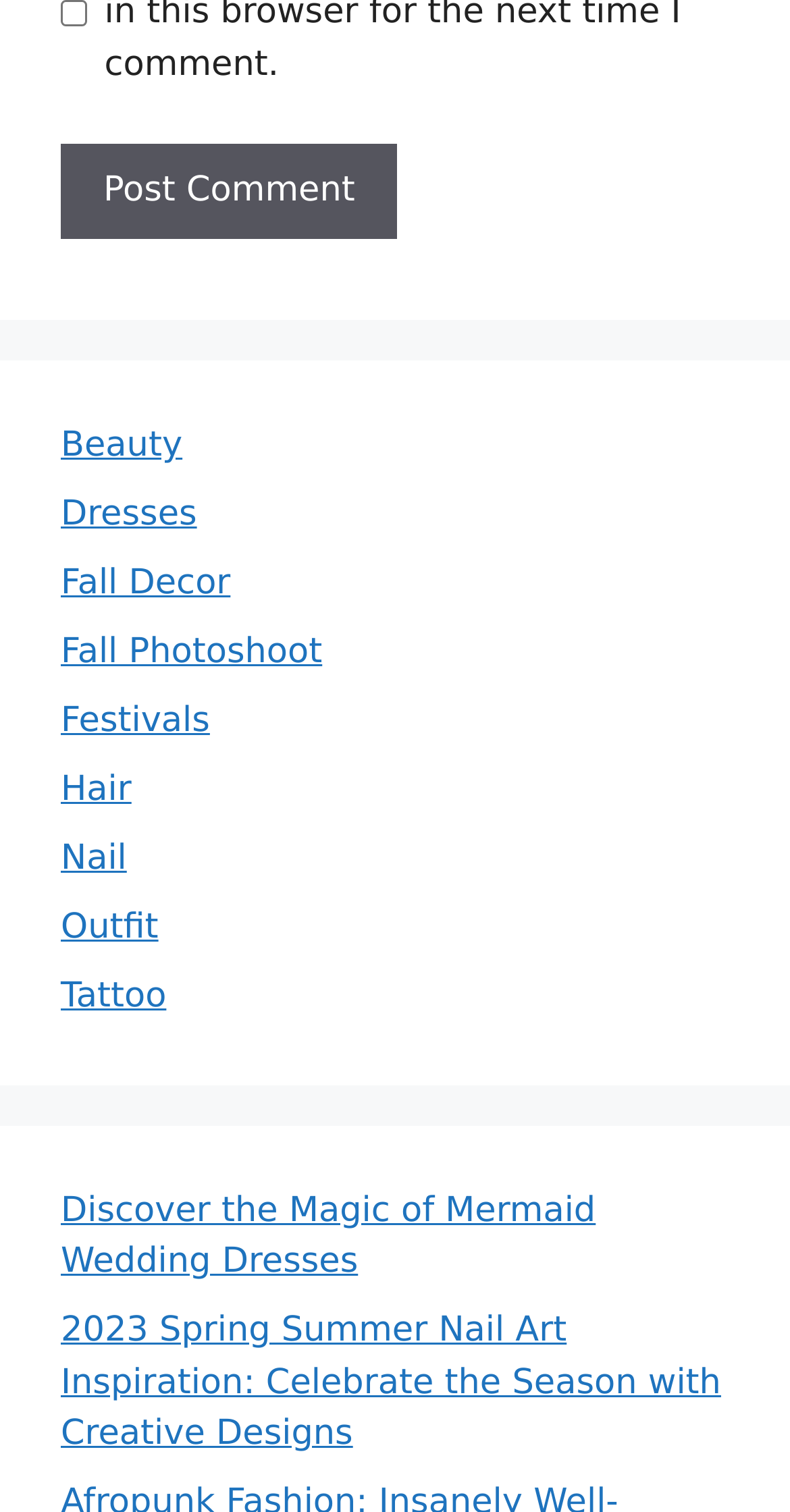Provide a single word or phrase to answer the given question: 
What is the last article about?

Nail Art Inspiration